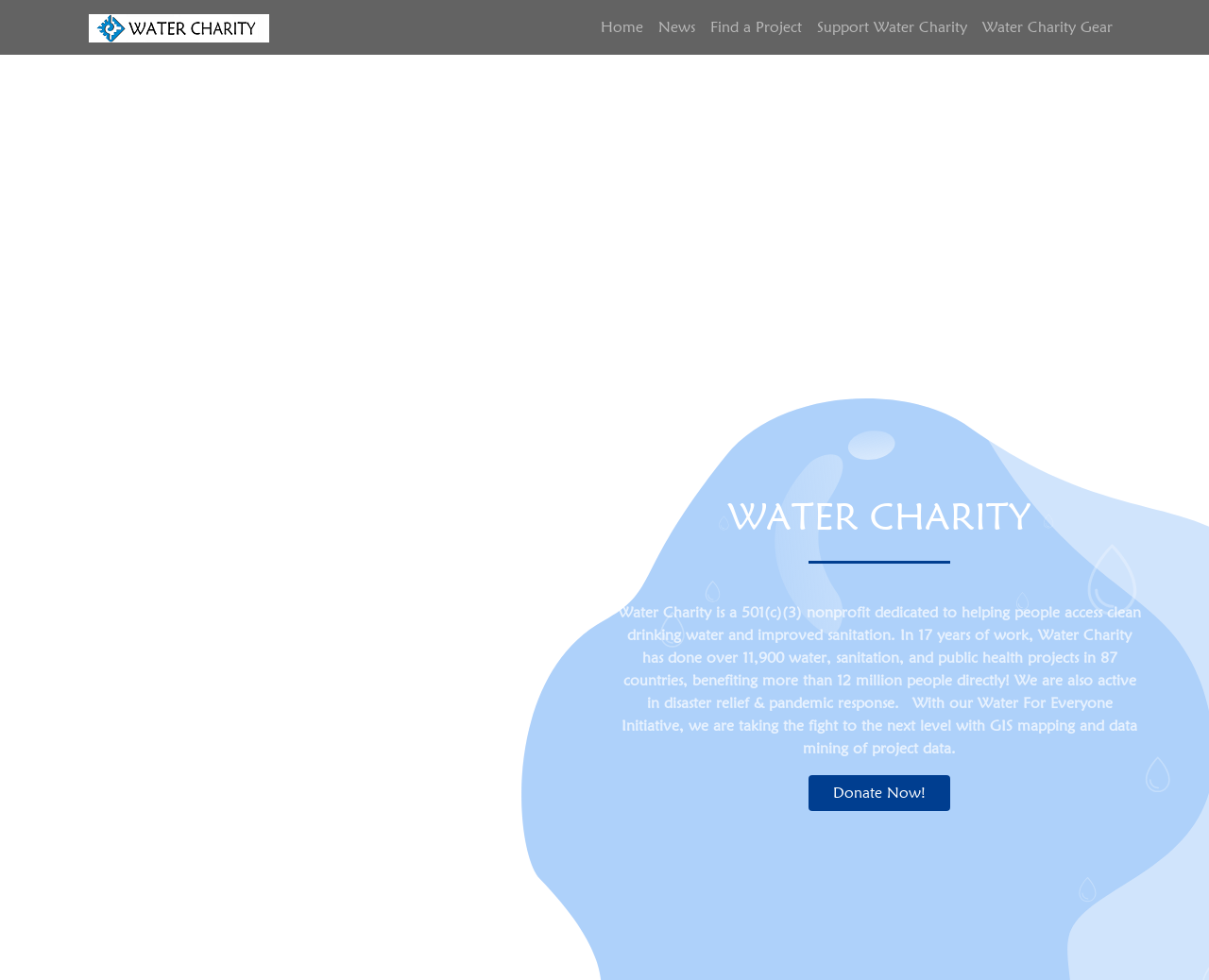What is the name of the organization?
Identify the answer in the screenshot and reply with a single word or phrase.

Water Charity